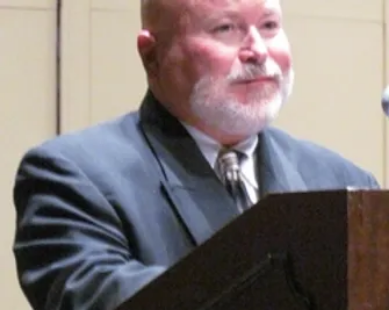How many years did Christopher H. Cole serve as band director at Kings Mountain High School?
Based on the screenshot, respond with a single word or phrase.

29 years